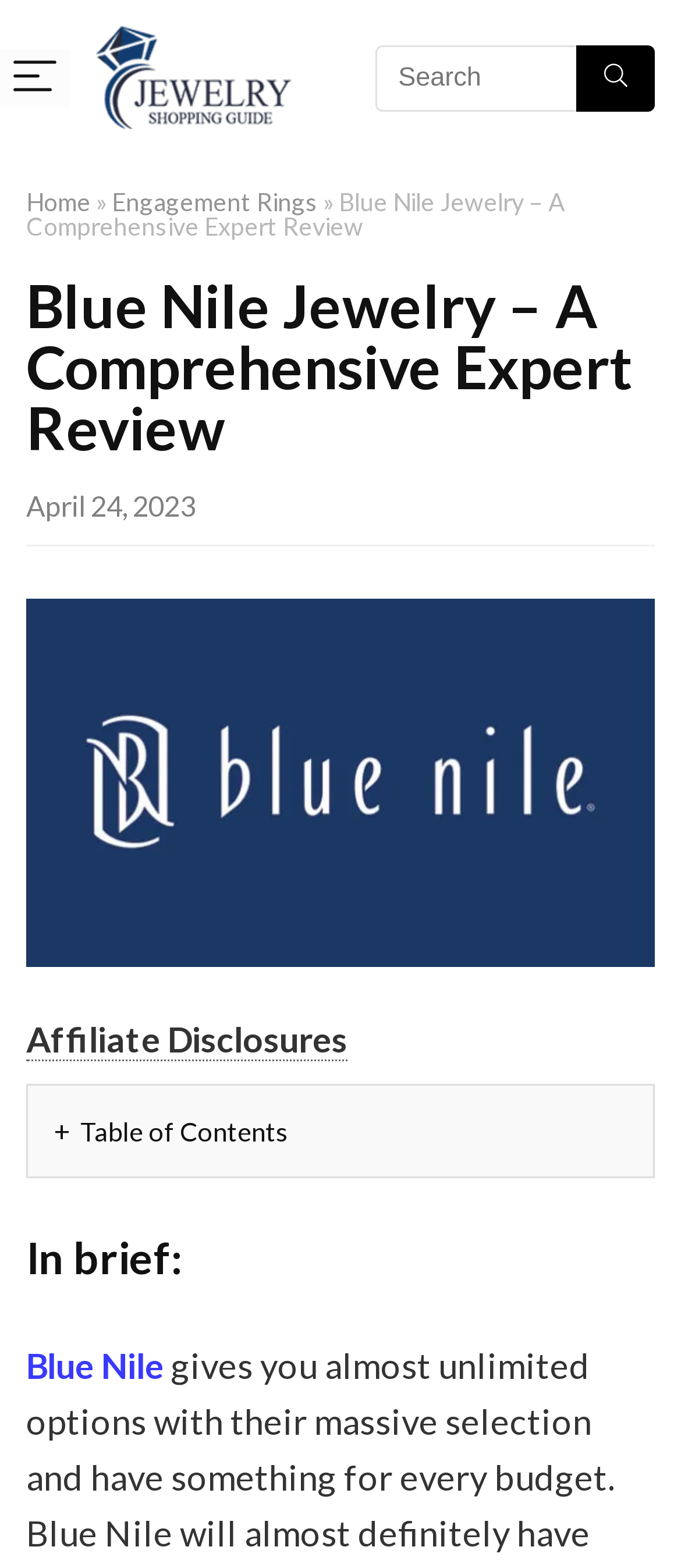Give a concise answer using only one word or phrase for this question:
Is the search bar required?

No